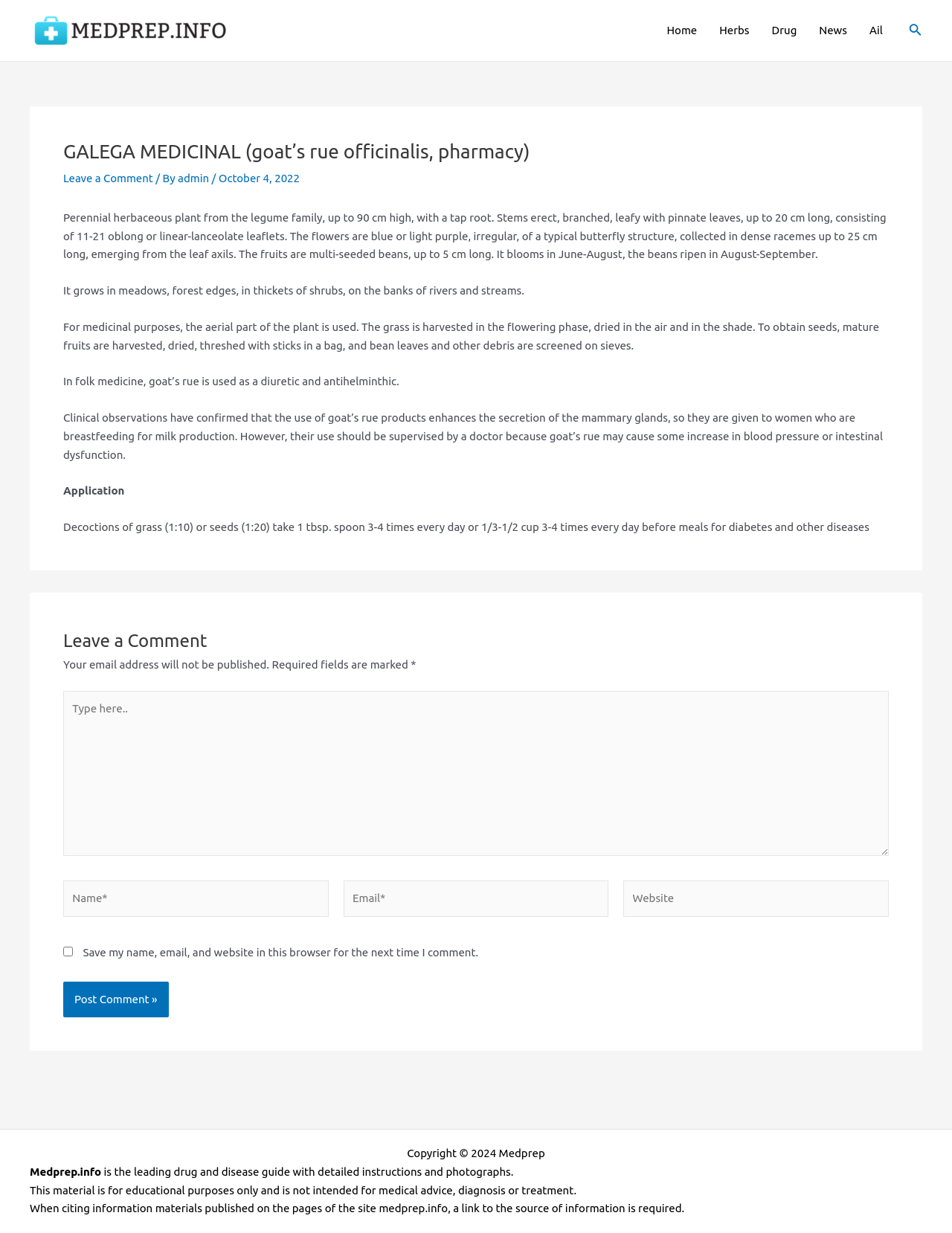What is the copyright year of Medprep?
Using the information from the image, provide a comprehensive answer to the question.

The webpage displays a copyright notice at the bottom, stating 'Copyright © 2024 Medprep.' This information is provided in the footer section of the webpage.